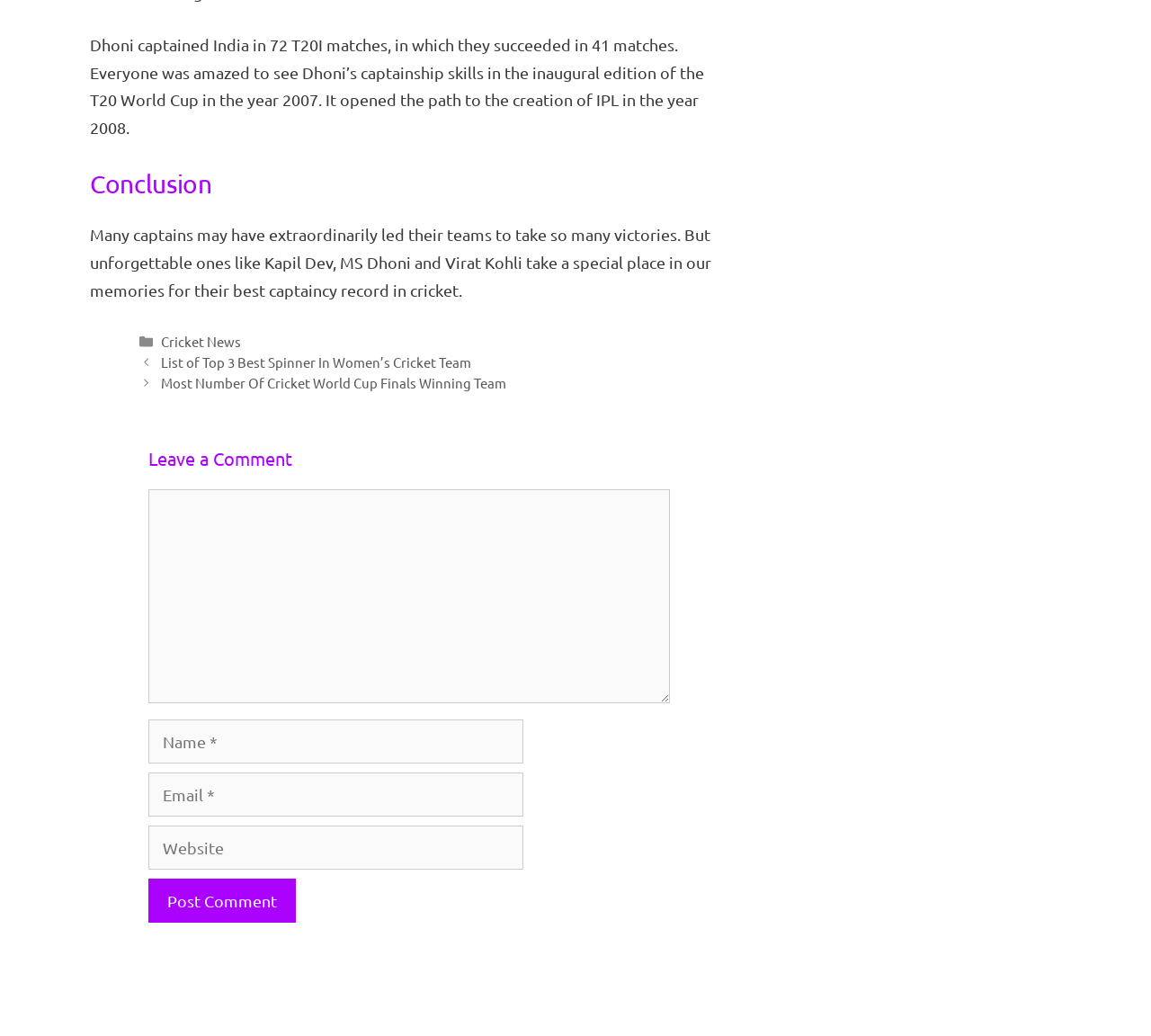What is the name of the website?
Answer the question with a single word or phrase, referring to the image.

ProTeamMaker